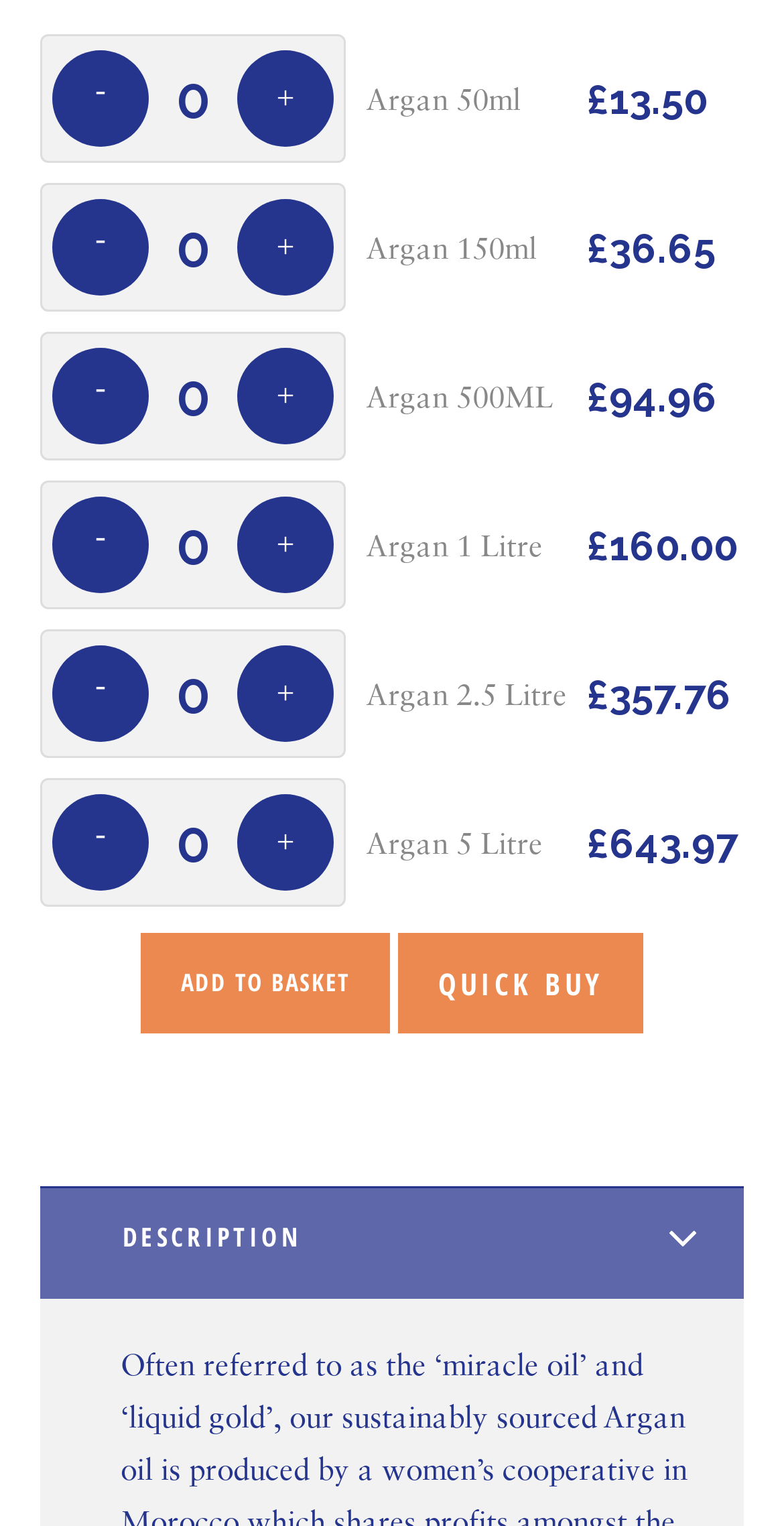Please indicate the bounding box coordinates for the clickable area to complete the following task: "quick buy". The coordinates should be specified as four float numbers between 0 and 1, i.e., [left, top, right, bottom].

[0.508, 0.611, 0.821, 0.677]